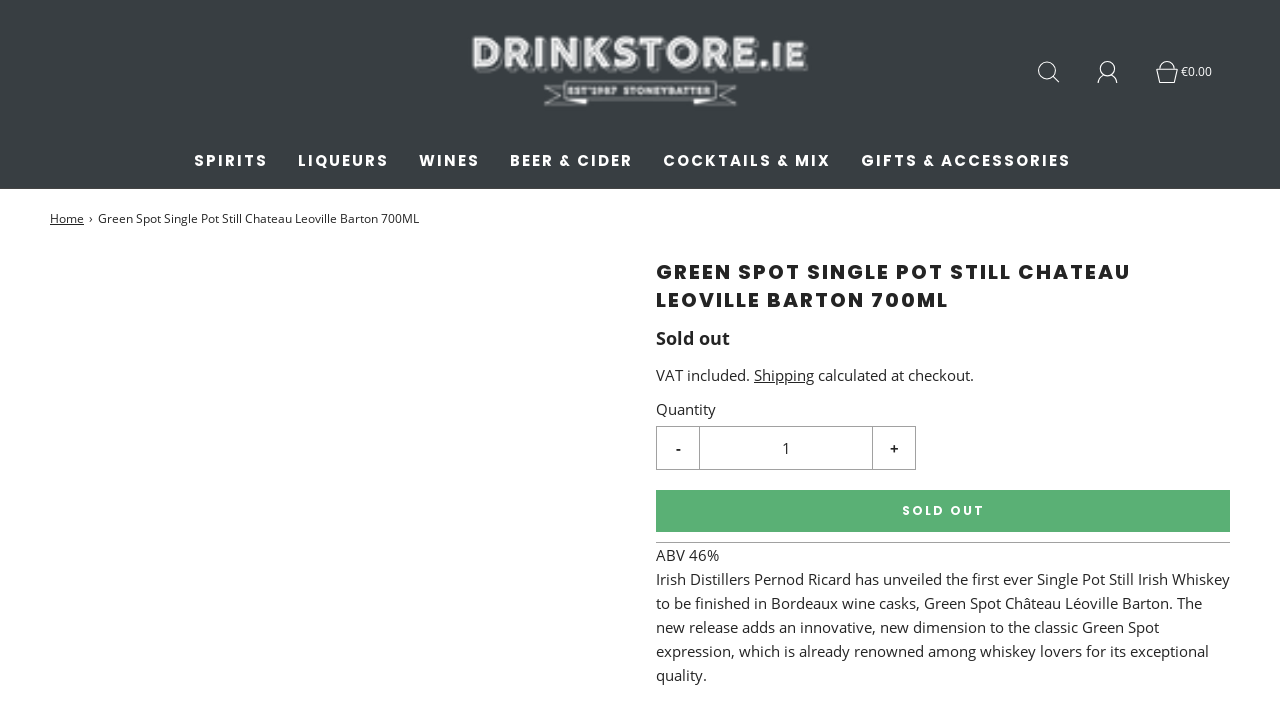Explain the contents of the webpage comprehensively.

The webpage is about a product, specifically a whiskey called Green Spot Château Léoville Barton 700ML. At the top left, there is a logo of "drinkstore.ie" with a link to the website. Next to it, there are three buttons: "Open search bar", "Log in", and "Open cart sidebar", each with an accompanying icon. The cart sidebar button also displays a text "€0.00" indicating the current cart total.

Below these buttons, there is a navigation menu with links to different categories: "SPIRITS", "LIQUEURS", "WINES", "BEER & CIDER", "COCKTAILS & MIX", and "GIFTS & ACCESSORIES".

The main content of the page is dedicated to the product. There is a breadcrumb navigation at the top, showing the path from the home page to the current product page. The product name "Green Spot Single Pot Still Chateau Leoville Barton 700ML" is displayed prominently, followed by a heading with the same text.

Below the heading, there is a notice that the product is "Sold out". The page also displays some product information, including a text "VAT included" and a link to "Shipping" details. Additionally, there is a section to adjust the quantity of the product, with buttons to increase or decrease the quantity, and a text box to enter a specific quantity.

Further down, there is a button labeled "SOLD OUT" which is disabled, indicating that the product is not available for purchase. The page also displays some product details, including the ABV percentage and a description of the whiskey, mentioning its innovative production process and exceptional quality.